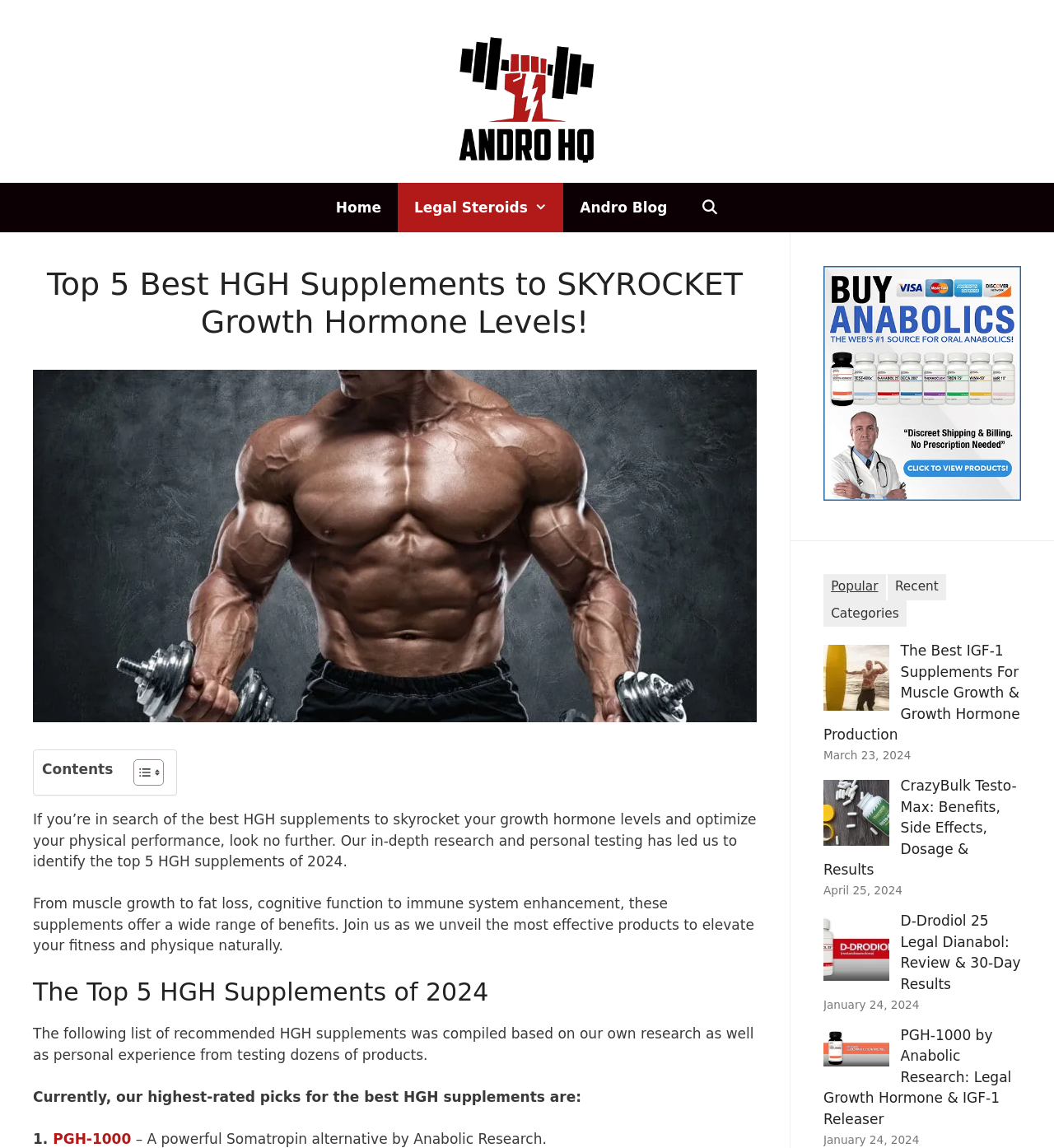What is the purpose of the supplements listed on this webpage?
We need a detailed and meticulous answer to the question.

According to the webpage's content, the supplements listed are intended to 'skyrocket growth hormone levels' and offer benefits such as 'muscle growth to fat loss, cognitive function to immune system enhancement', indicating that their purpose is to boost growth hormone levels.